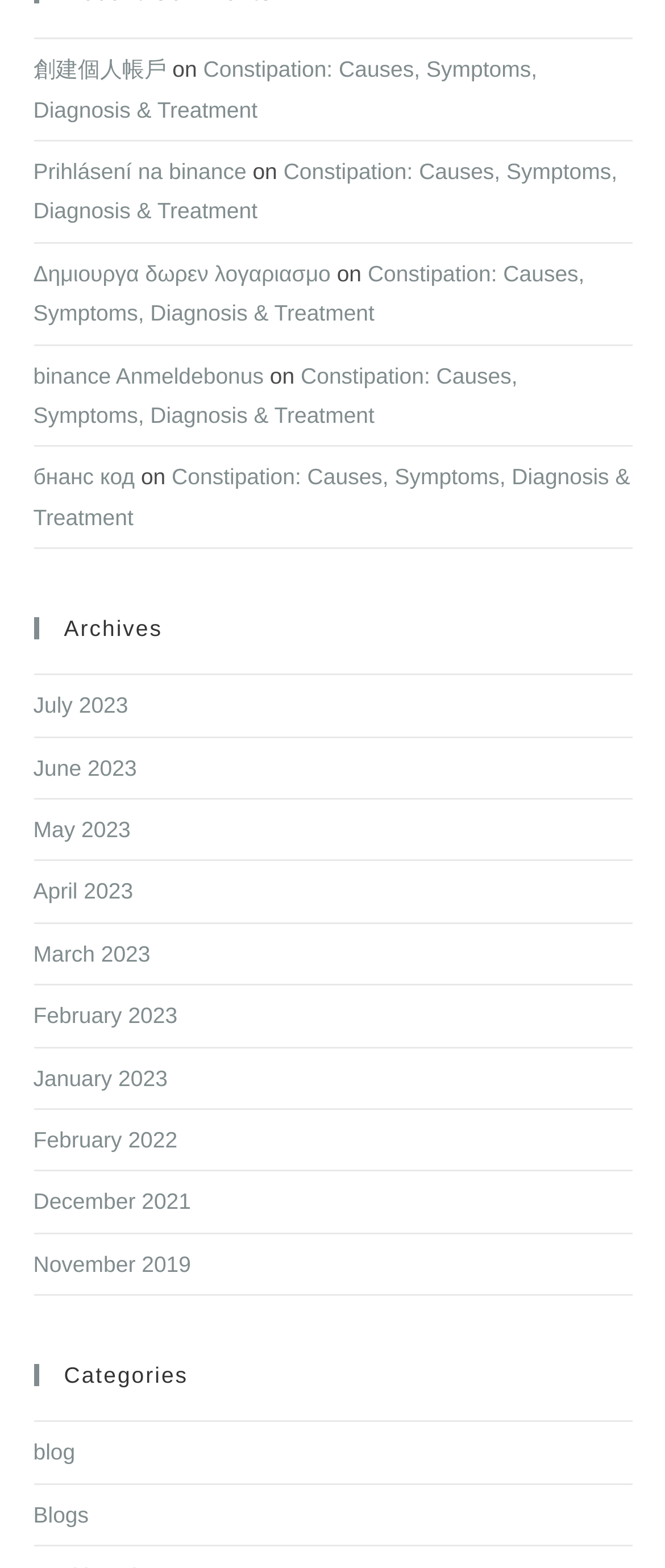Locate the bounding box coordinates of the clickable element to fulfill the following instruction: "go to July 2023". Provide the coordinates as four float numbers between 0 and 1 in the format [left, top, right, bottom].

[0.05, 0.442, 0.193, 0.458]